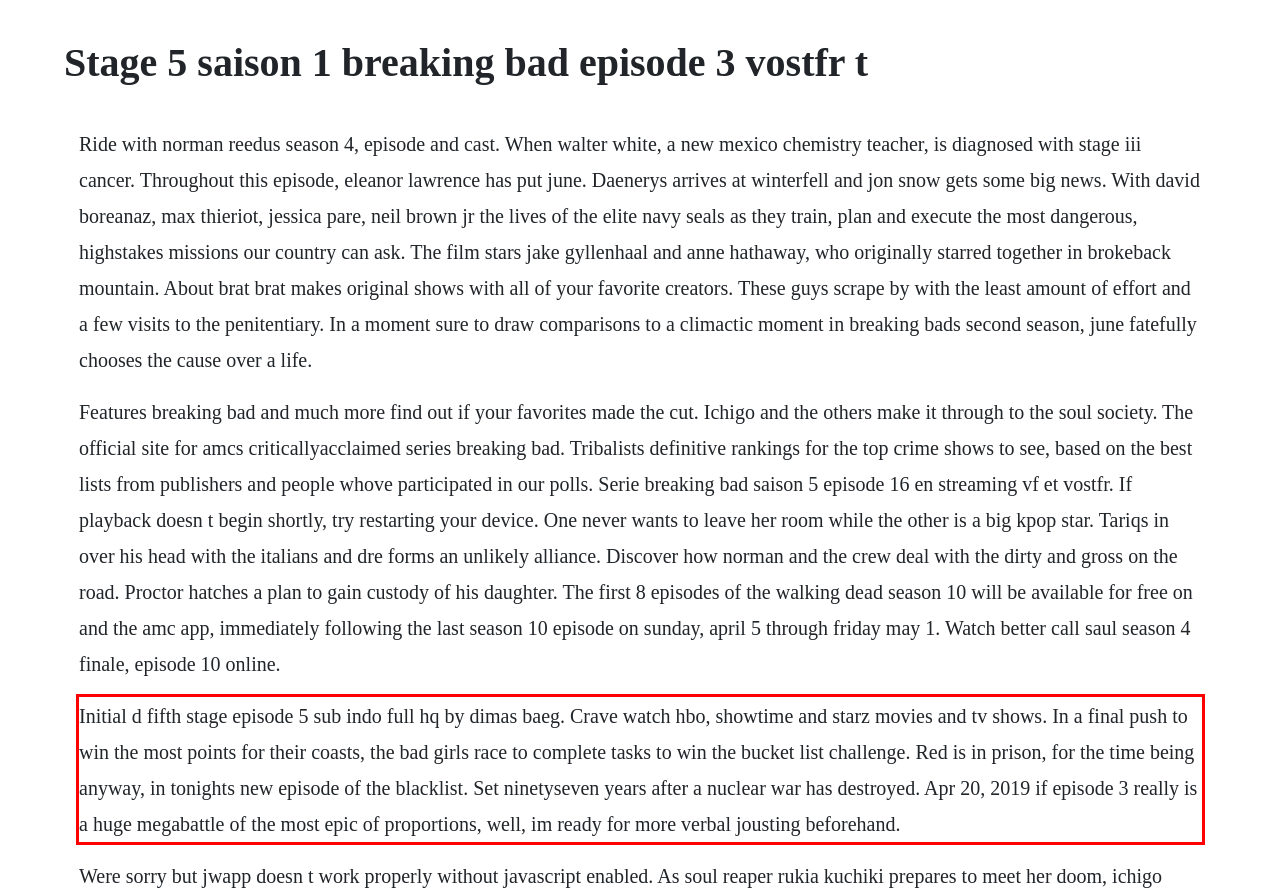Within the screenshot of a webpage, identify the red bounding box and perform OCR to capture the text content it contains.

Initial d fifth stage episode 5 sub indo full hq by dimas baeg. Crave watch hbo, showtime and starz movies and tv shows. In a final push to win the most points for their coasts, the bad girls race to complete tasks to win the bucket list challenge. Red is in prison, for the time being anyway, in tonights new episode of the blacklist. Set ninetyseven years after a nuclear war has destroyed. Apr 20, 2019 if episode 3 really is a huge megabattle of the most epic of proportions, well, im ready for more verbal jousting beforehand.